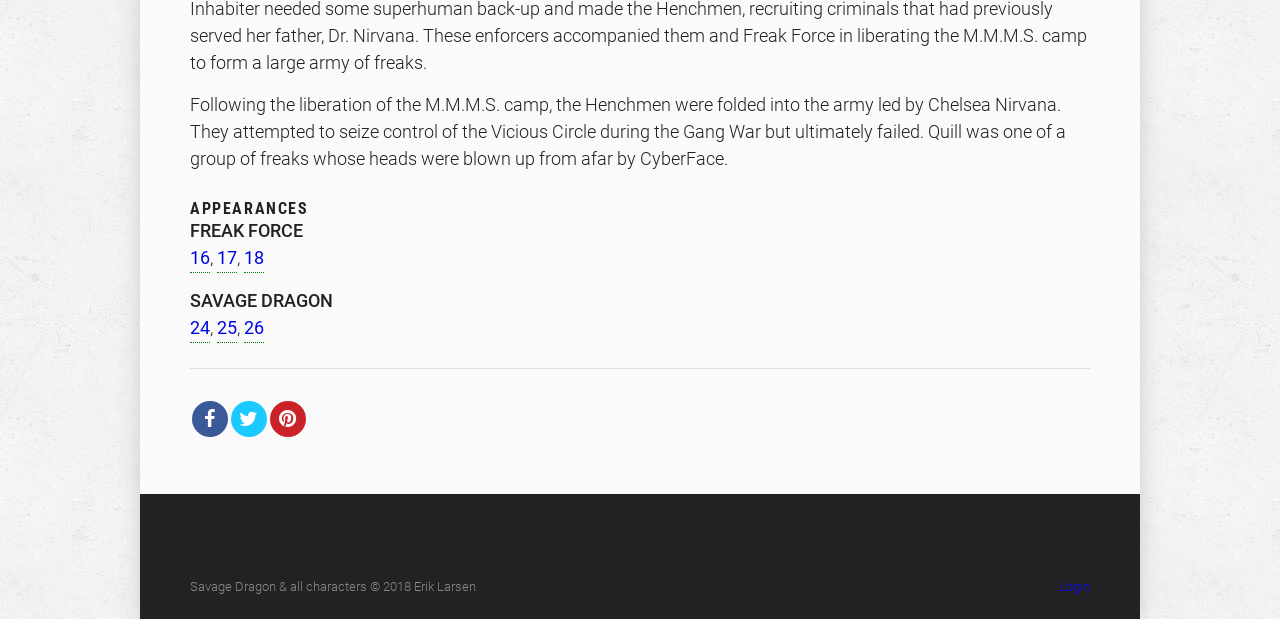What is the name of the comic book series?
Give a single word or phrase as your answer by examining the image.

Savage Dragon